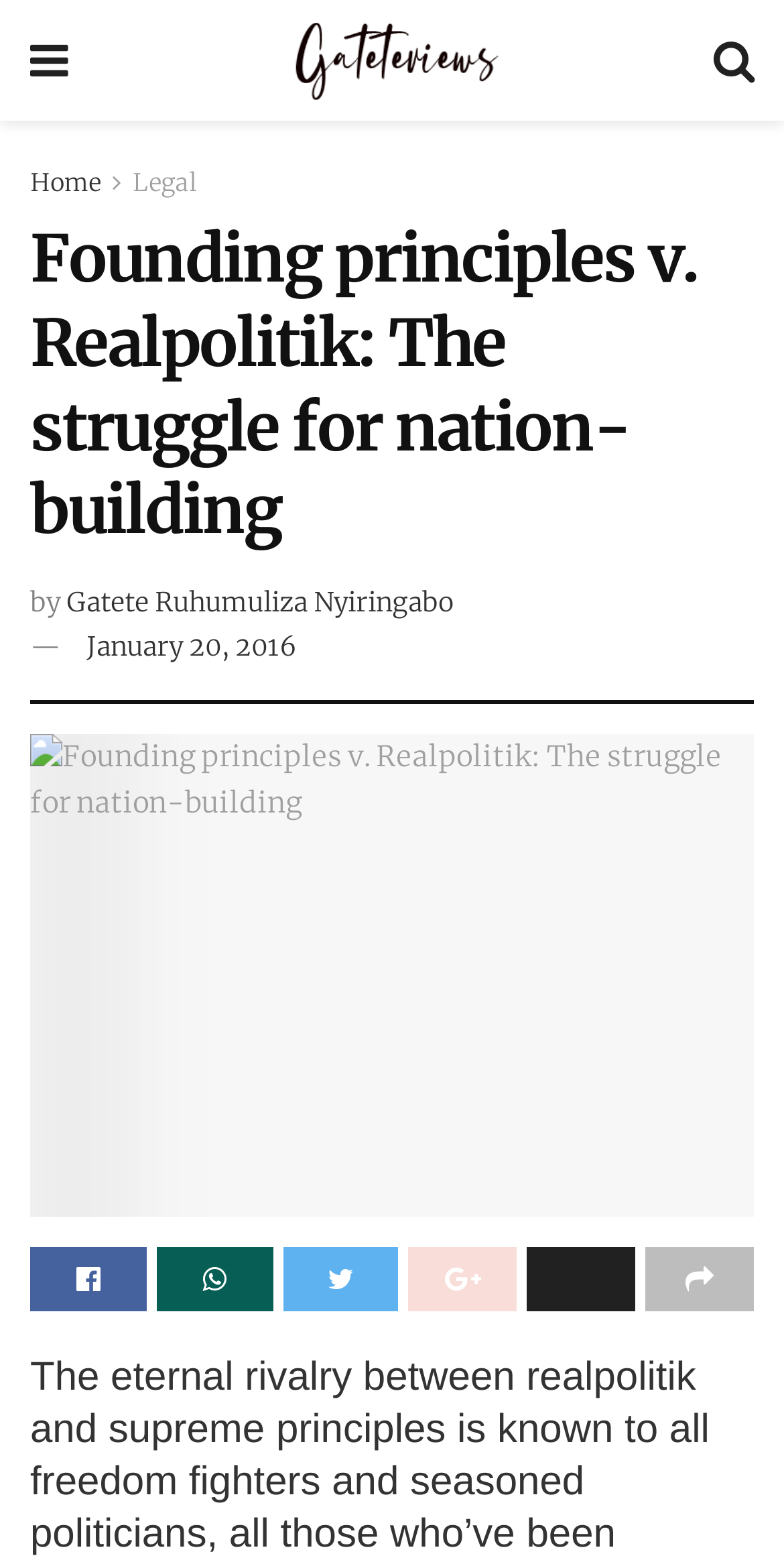What is the date of the article?
Give a detailed and exhaustive answer to the question.

I found the date of the article by looking at the text that appears to be a date format, which is located below the author's name.